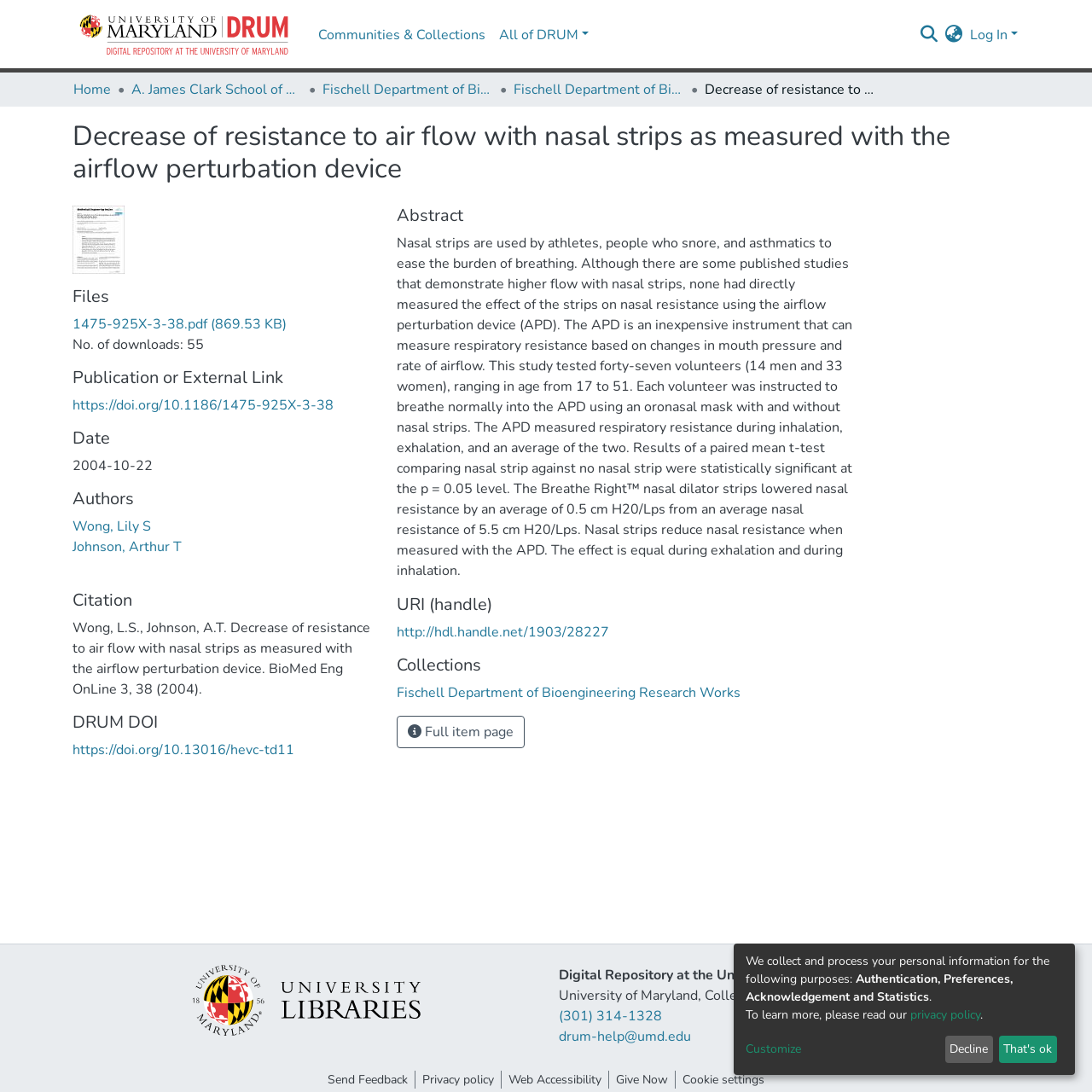What is the DOI of the publication?
Provide a fully detailed and comprehensive answer to the question.

I found the answer by looking at the 'Publication or External Link' section, where it provides the DOI link.